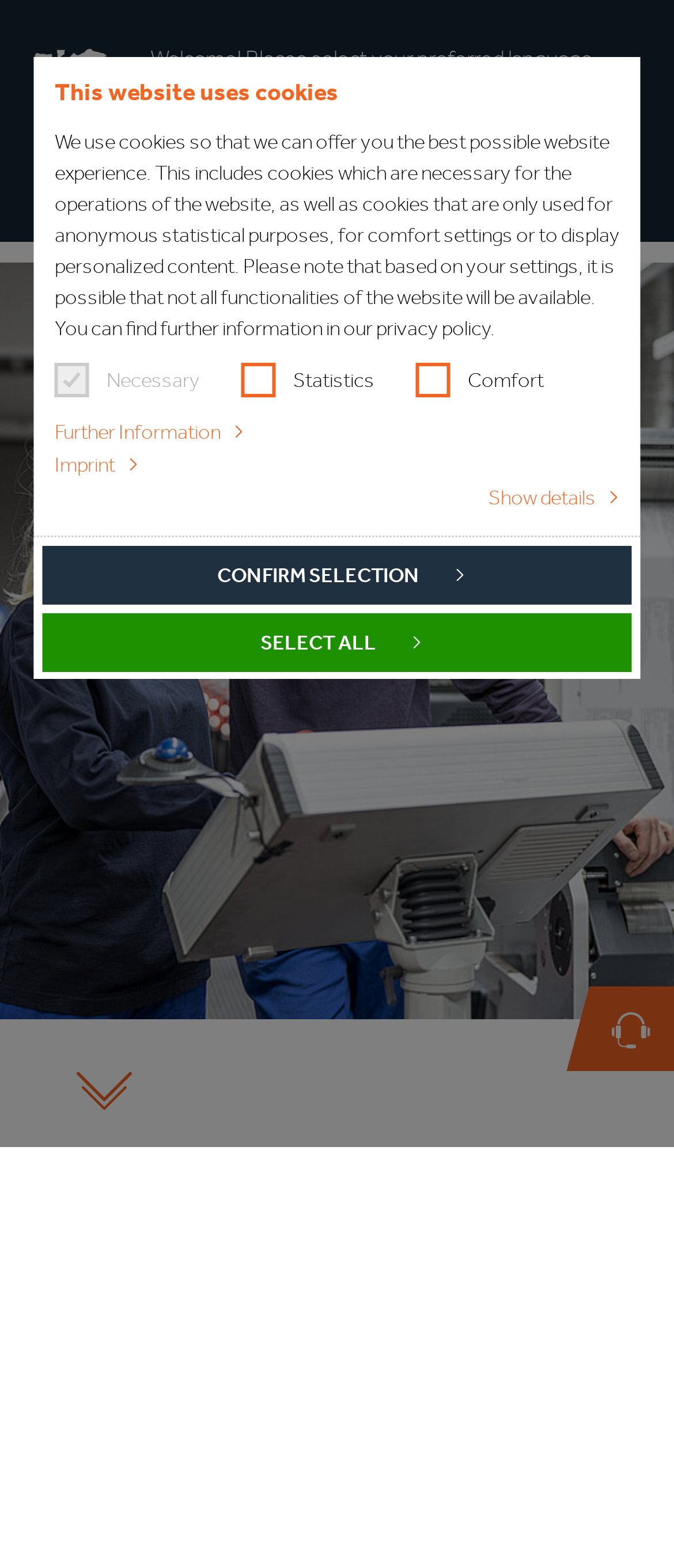Please indicate the bounding box coordinates of the element's region to be clicked to achieve the instruction: "View 'outdoor christmas lights' details". Provide the coordinates as four float numbers between 0 and 1, i.e., [left, top, right, bottom].

None